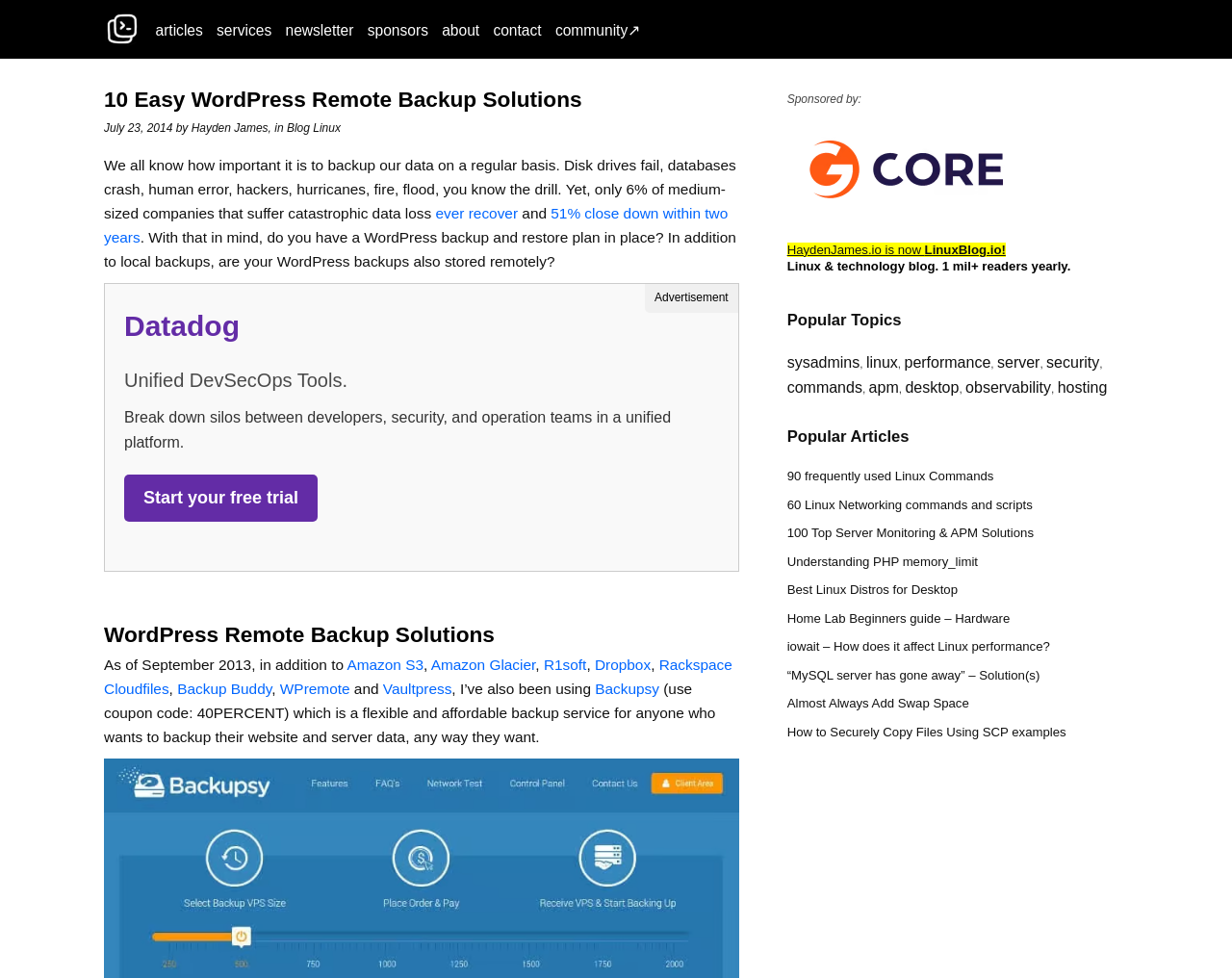Analyze the image and answer the question with as much detail as possible: 
What is the purpose of the article?

The article aims to provide readers with various WordPress remote backup solutions, including Amazon S3, R1soft, Dropbox, Rackspace Cloudfiles, Backup Buddy, WPremote, Vaultpress, and Backupsy, to help them create a backup and restore plan for their WordPress websites.